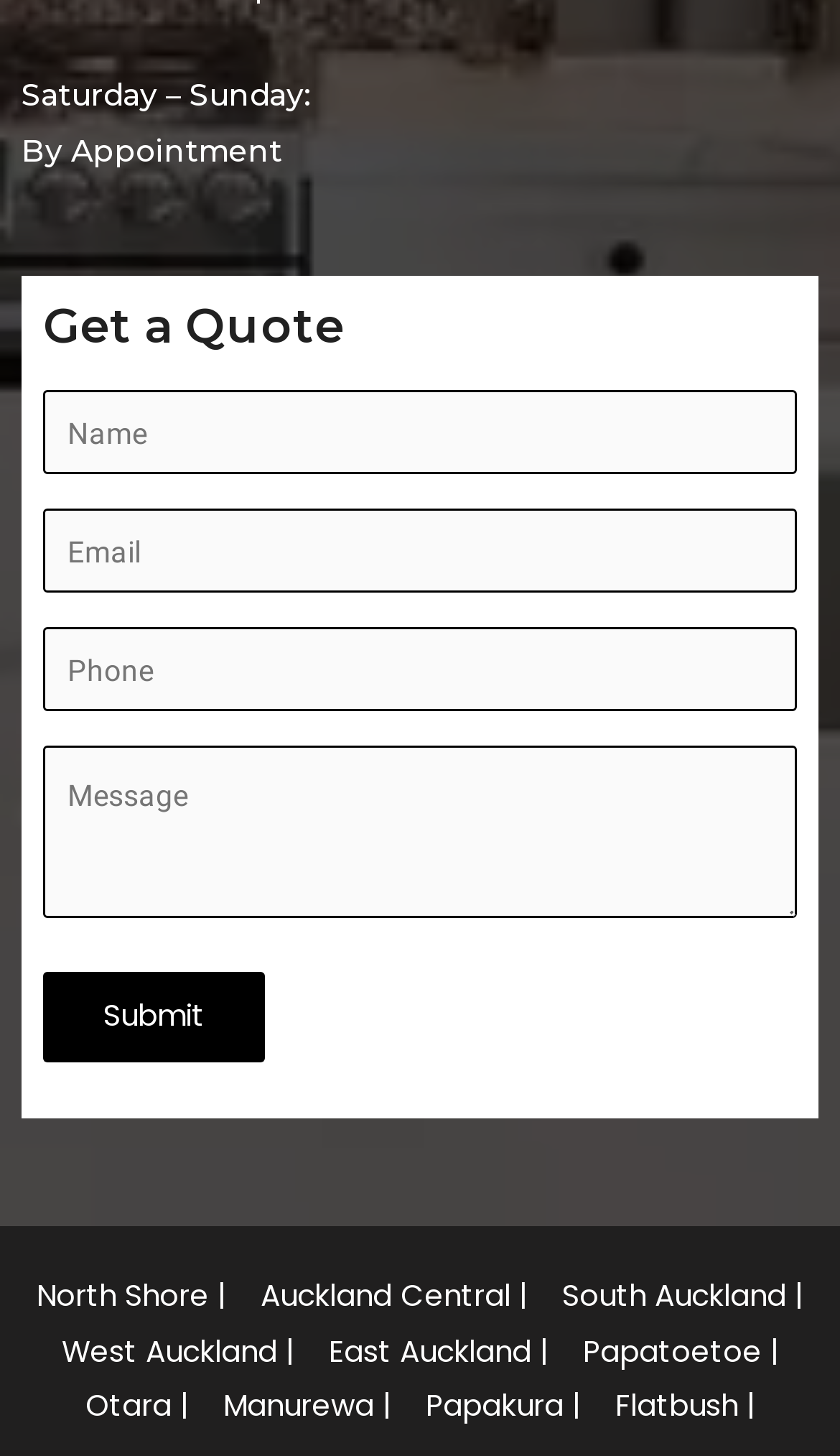Extract the bounding box coordinates of the UI element described: "value="Submit"". Provide the coordinates in the format [left, top, right, bottom] with values ranging from 0 to 1.

[0.051, 0.667, 0.315, 0.729]